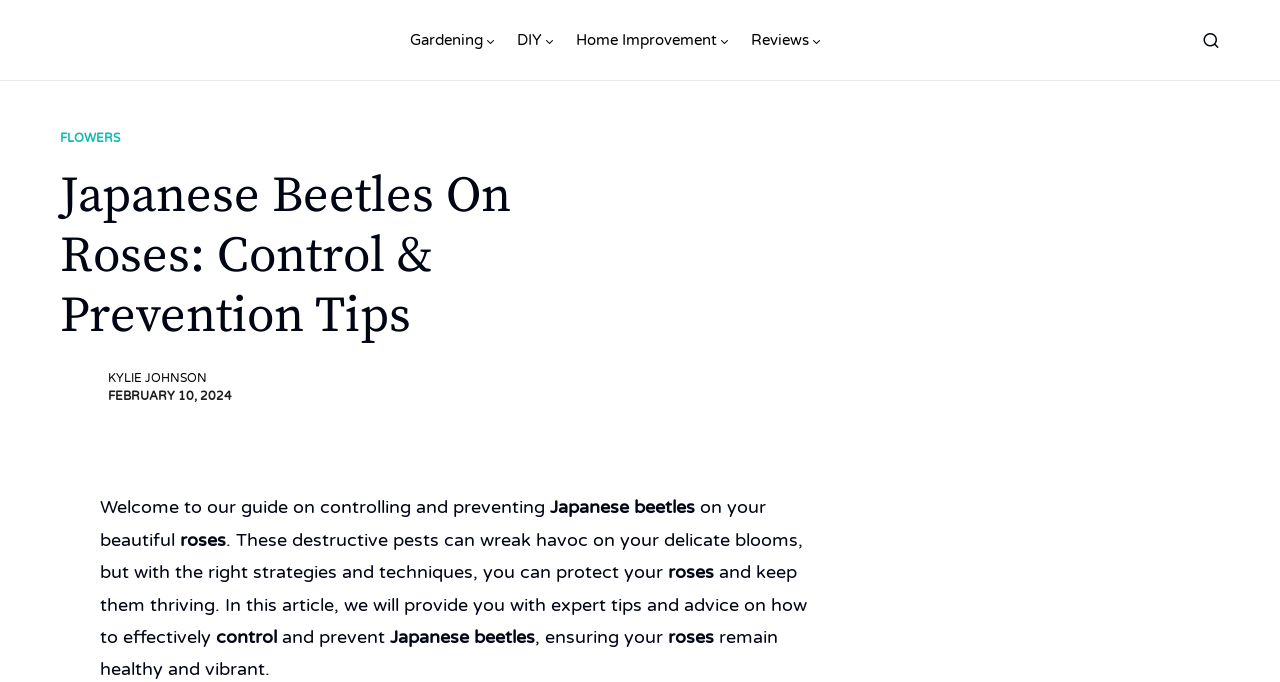Extract the main heading text from the webpage.

Japanese Beetles On Roses: Control & Prevention Tips